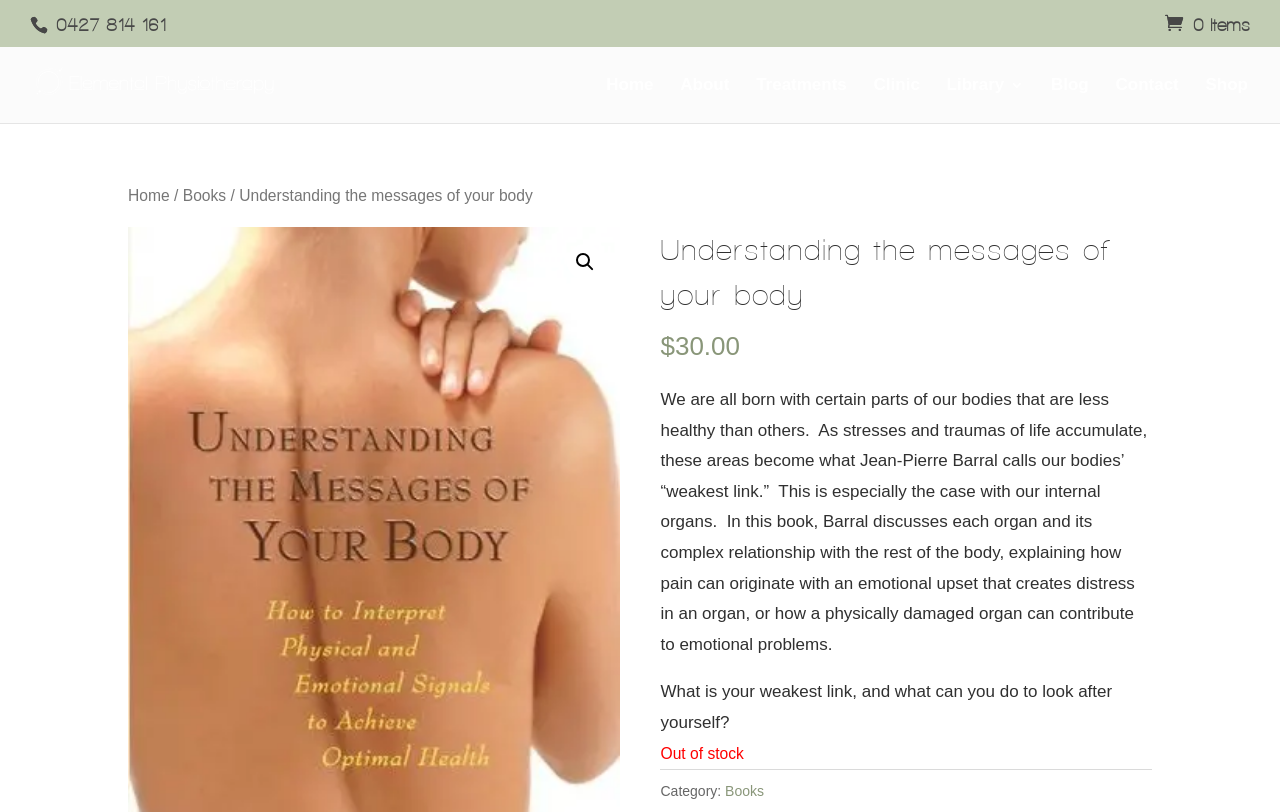Provide the bounding box coordinates of the section that needs to be clicked to accomplish the following instruction: "Search with the magnifying glass icon."

[0.443, 0.301, 0.471, 0.345]